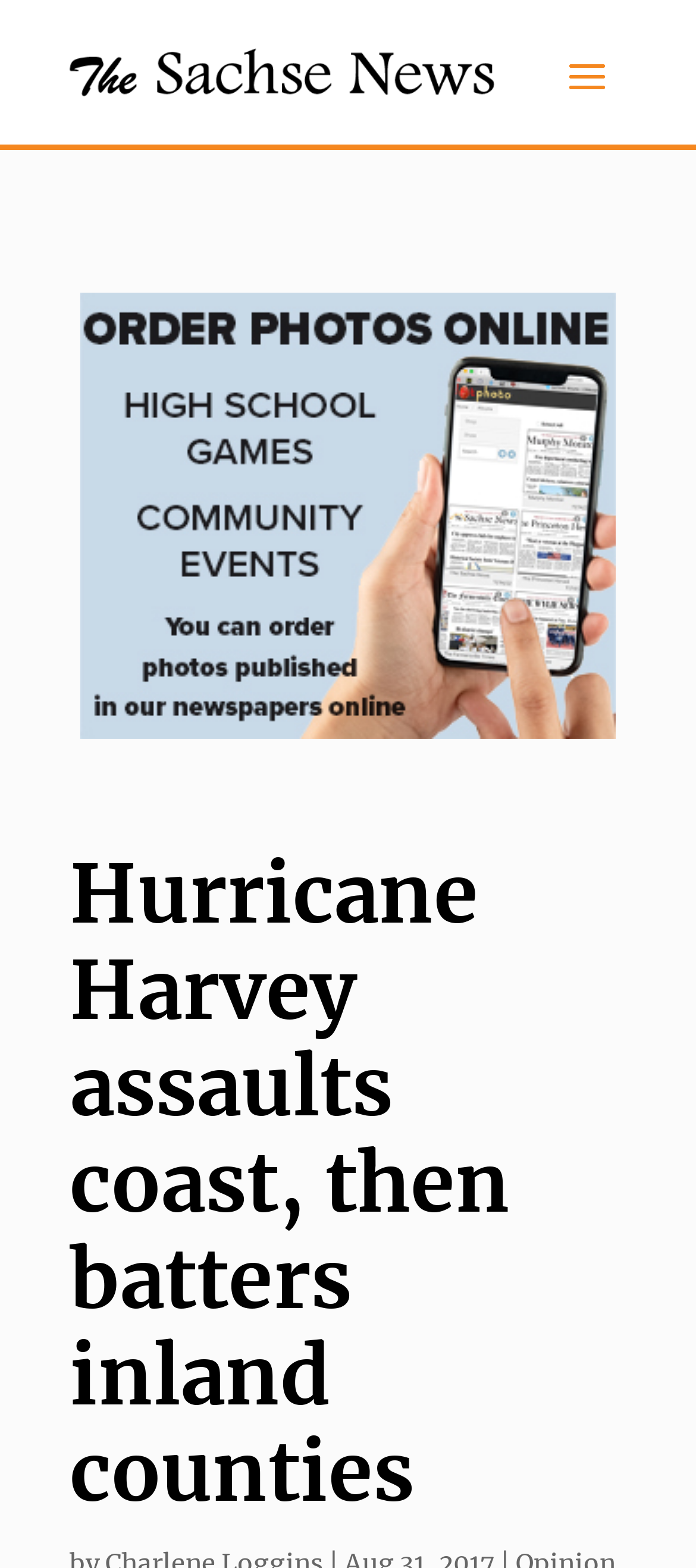Please extract the webpage's main title and generate its text content.

Hurricane Harvey assaults coast, then batters inland counties